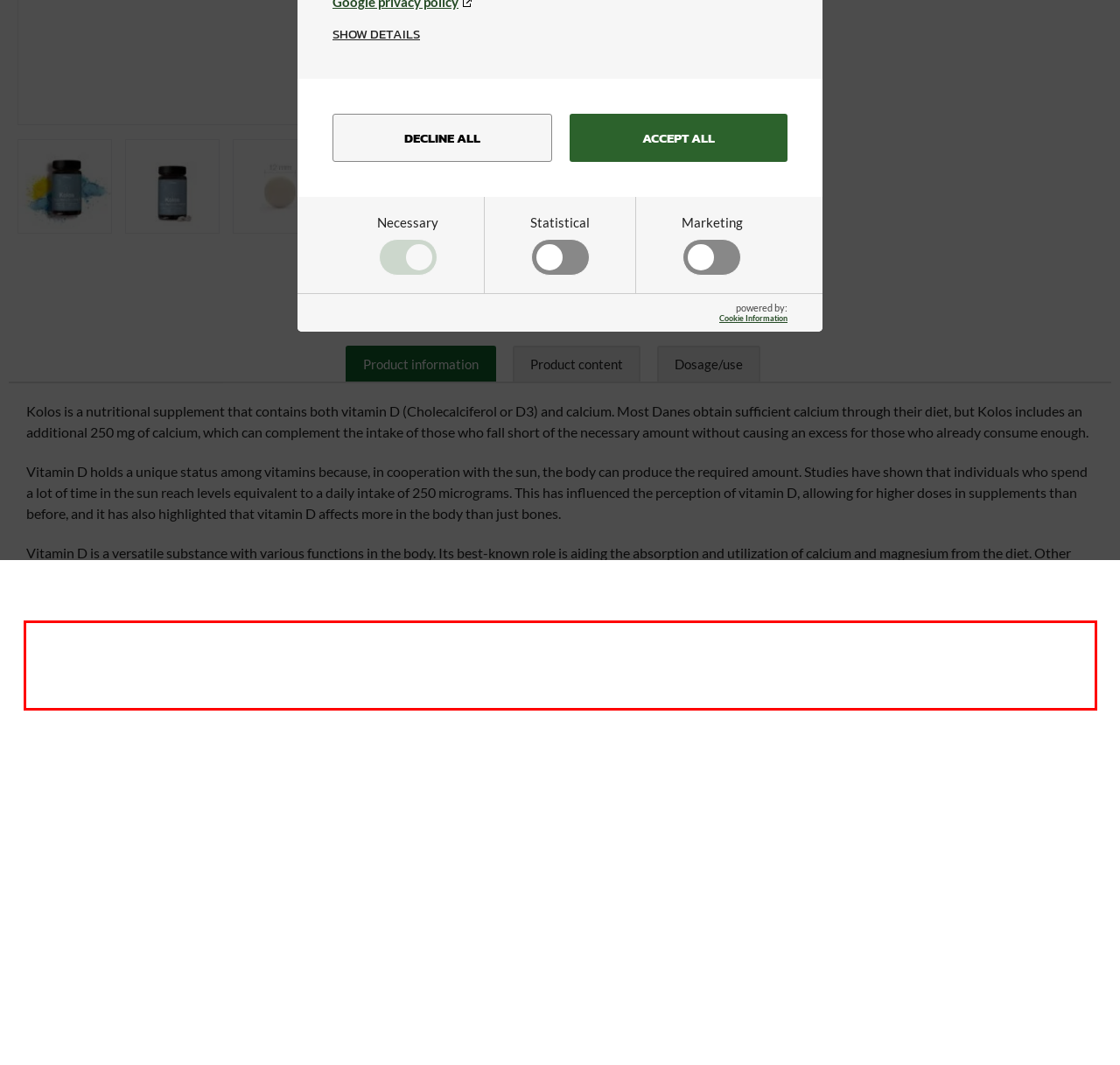Look at the webpage screenshot and recognize the text inside the red bounding box.

Who can benefit from supplements? As people age, their ability to produce vitamin D in the skin diminishes. This applies to both men and women, but women have less bone mass to rely on and therefore experience issues earlier than men. In Denmark, up to 40% of women over 45 years old have insufficient vitamin D stores. Additionally, primarily individuals who, for various reasons, do not get enough sunlight exposure may need a vitamin D supplement.